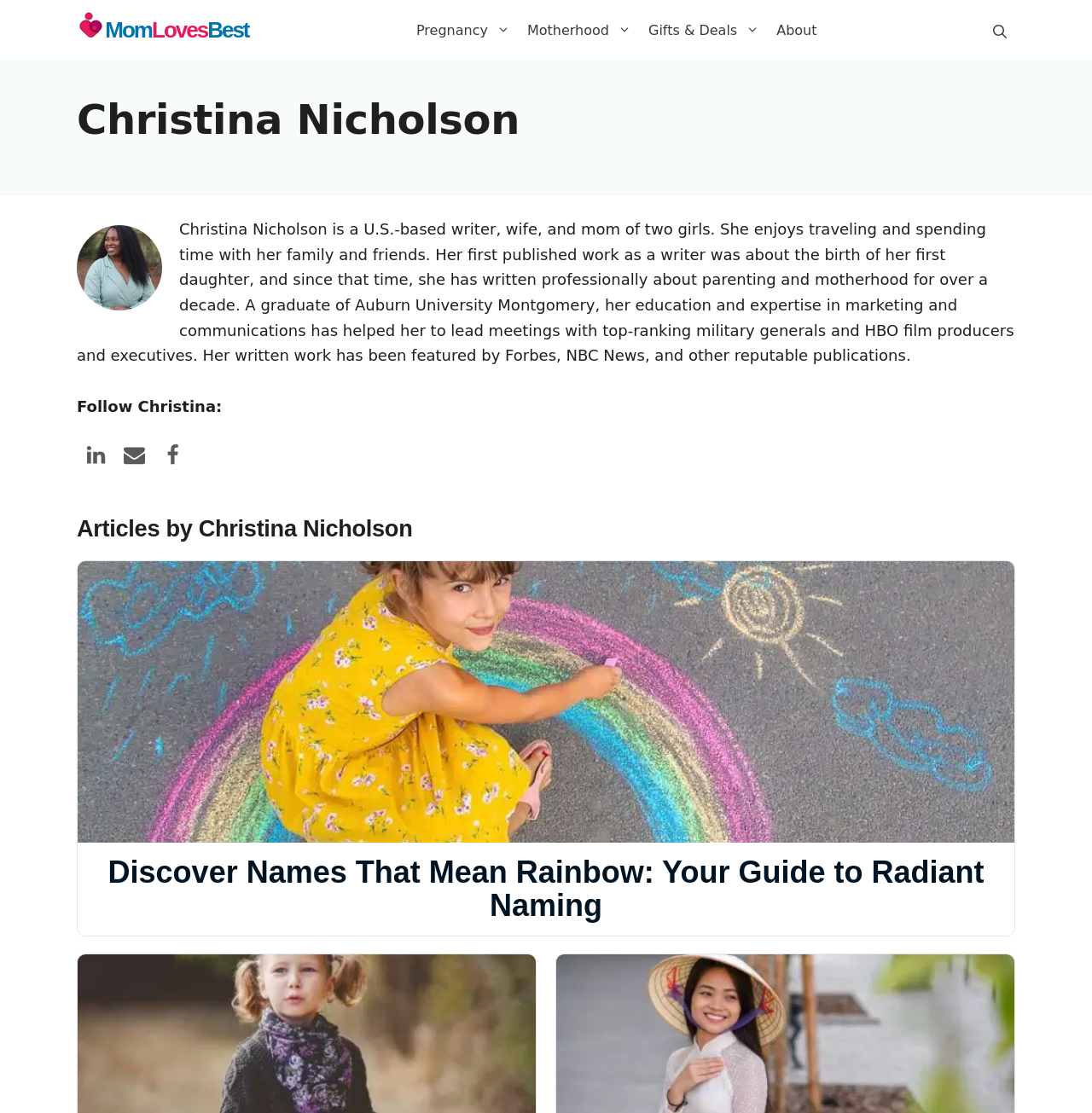Determine the bounding box for the UI element that matches this description: "aria-label="Open Search Bar"".

[0.902, 0.021, 0.93, 0.033]